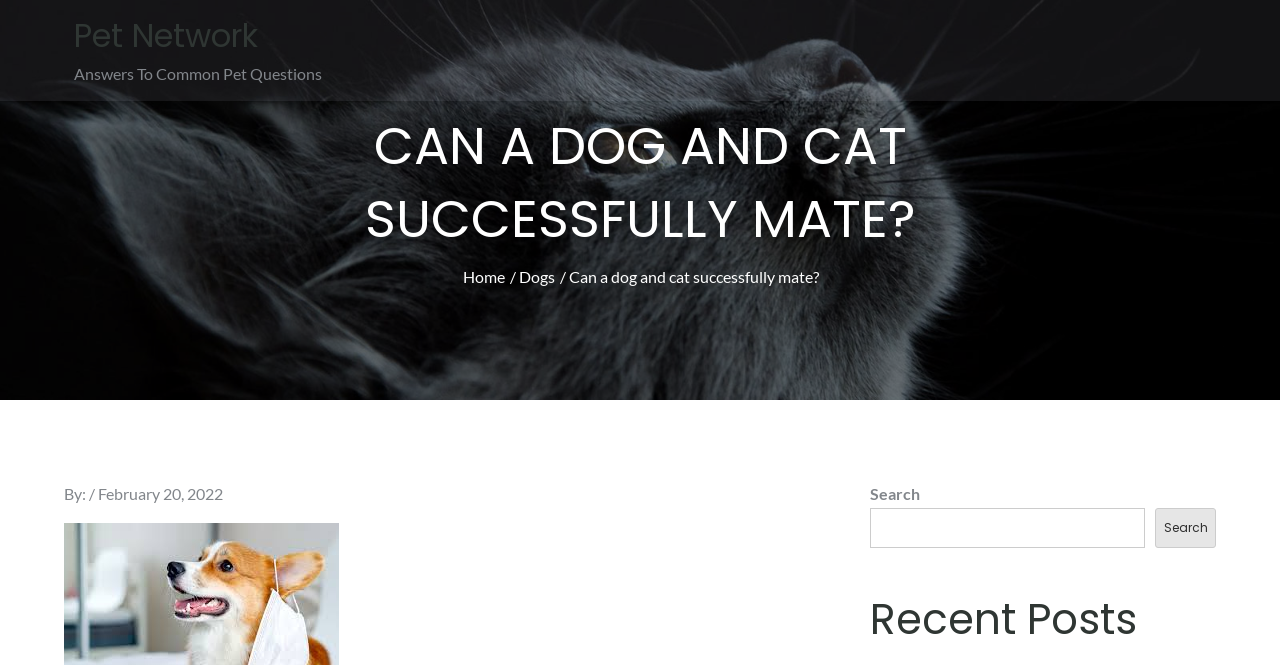Generate a comprehensive description of the webpage.

The webpage is about pet-related questions and answers, specifically focusing on the question "Can a dog and cat successfully mate?" The top-left section of the page features a link to "Pet Network" and a static text "Answers To Common Pet Questions". Below this, a prominent heading "CAN A DOG AND CAT SUCCESSFULLY MATE?" is centered on the page.

On the top-right side, there is a navigation section with breadcrumbs, consisting of links to "Home" and "Dogs", as well as a static text displaying the current page's title. Below this, there is a section with information about the author and the date of posting, "February 20, 2022".

On the bottom-left side, there is a search bar with a label "Search" and a search button. To the right of the search bar, there is a heading "Recent Posts". The overall layout is organized, with clear headings and concise text, making it easy to navigate and find relevant information.